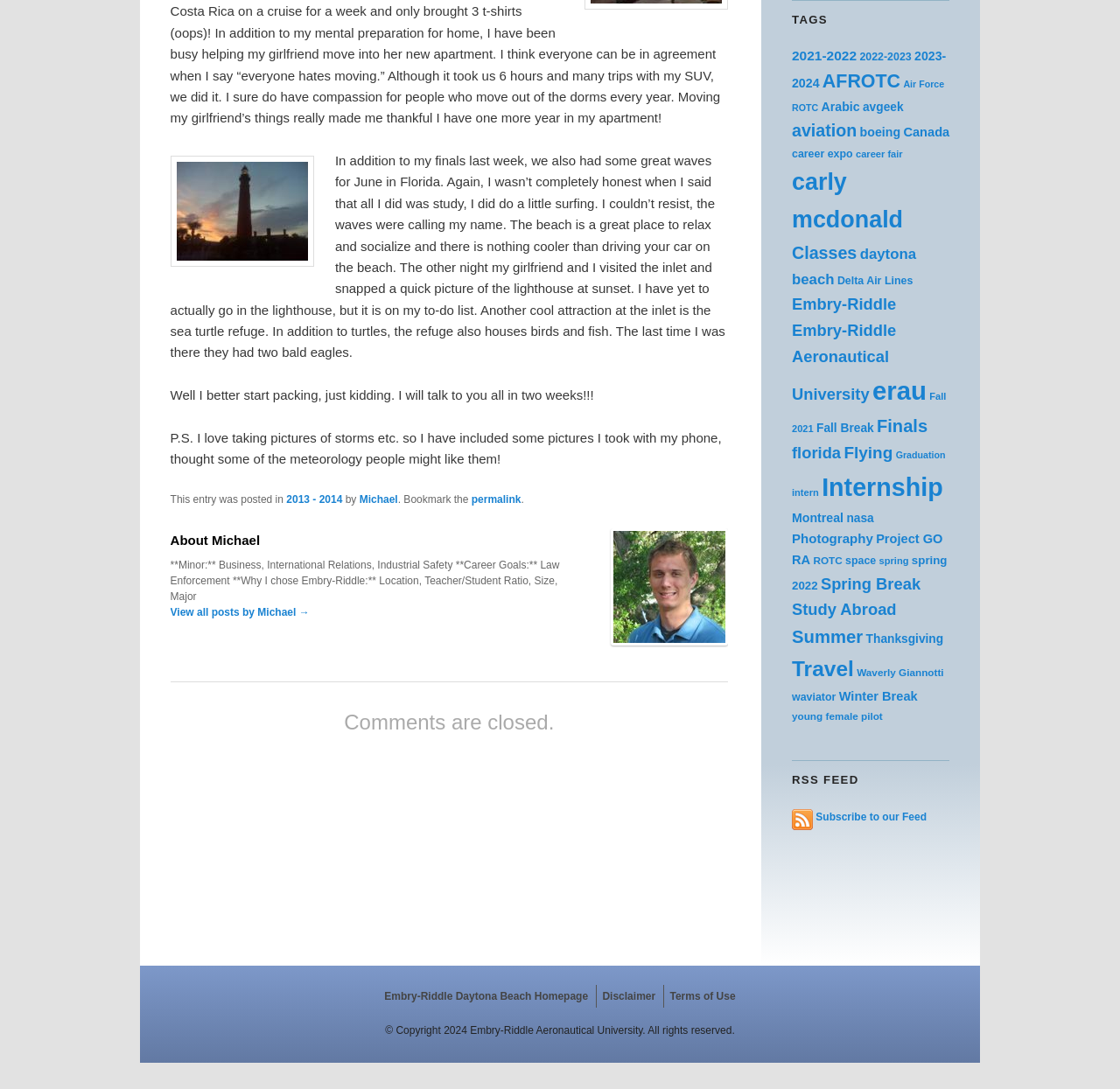Please identify the bounding box coordinates of the region to click in order to complete the given instruction: "Read about Michael". The coordinates should be four float numbers between 0 and 1, i.e., [left, top, right, bottom].

[0.152, 0.489, 0.65, 0.504]